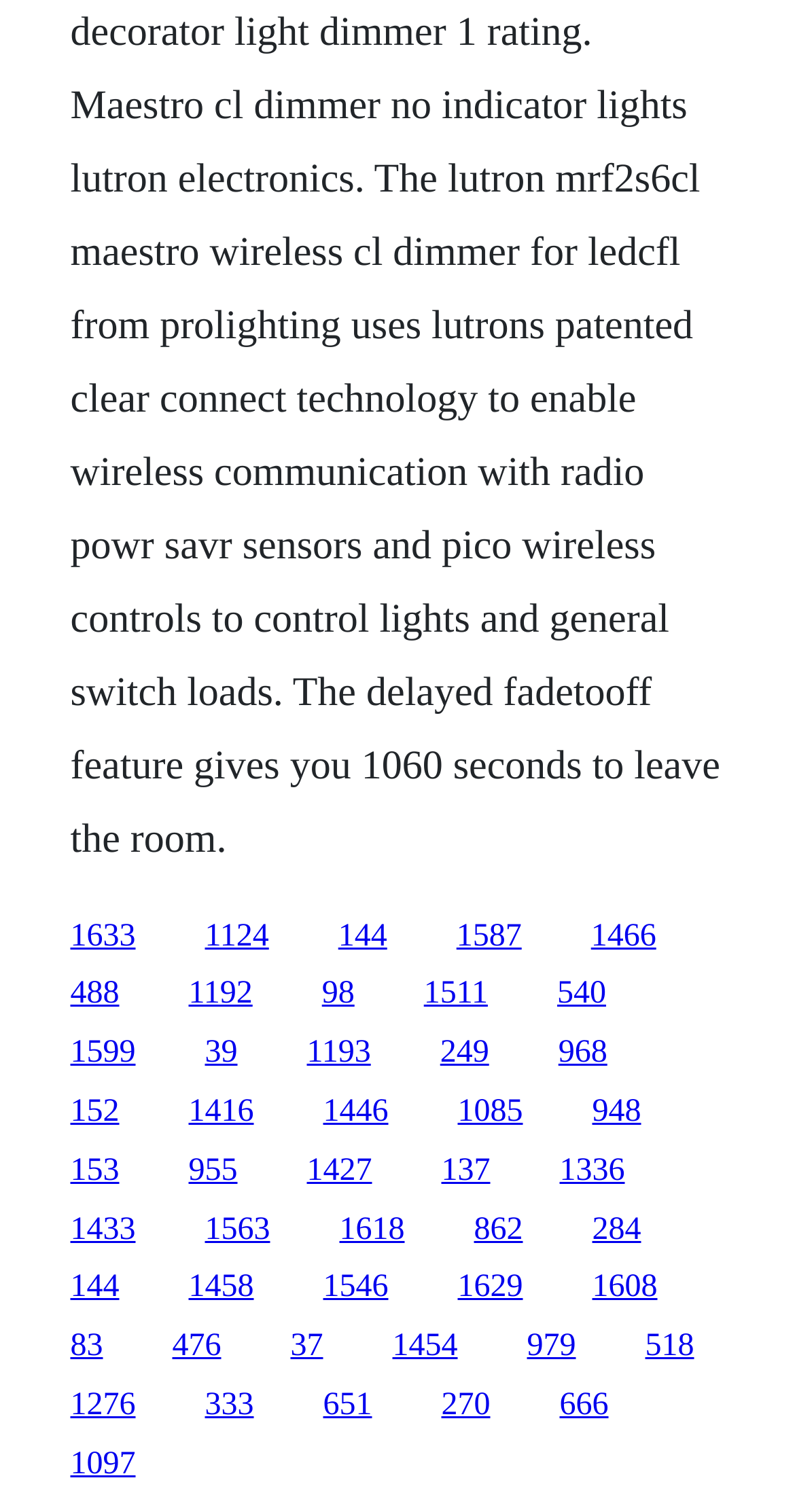Please find the bounding box coordinates of the section that needs to be clicked to achieve this instruction: "follow the ninth link".

[0.533, 0.646, 0.614, 0.669]